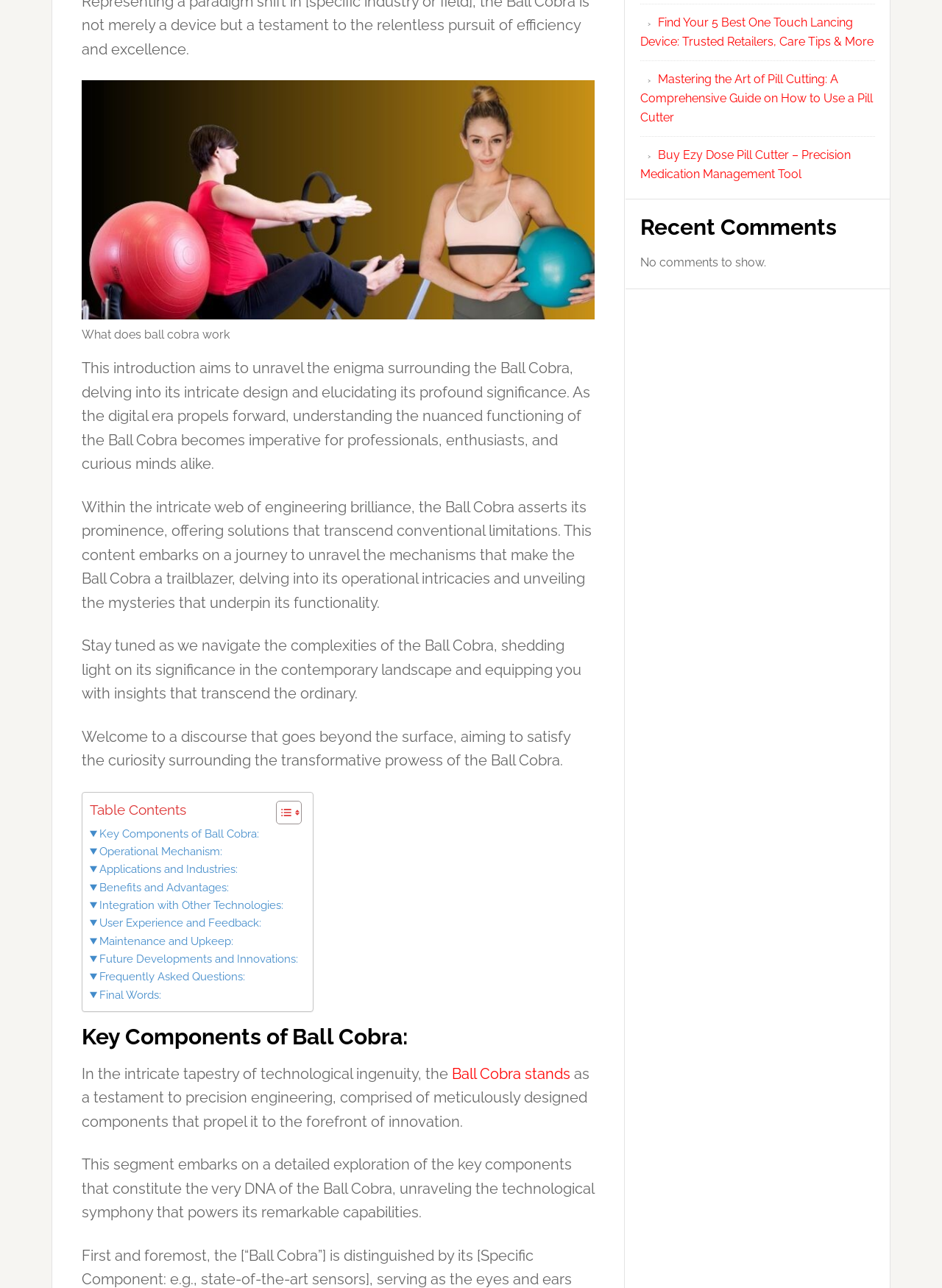Based on the description "Key Components of Ball Cobra:", find the bounding box of the specified UI element.

[0.095, 0.64, 0.275, 0.654]